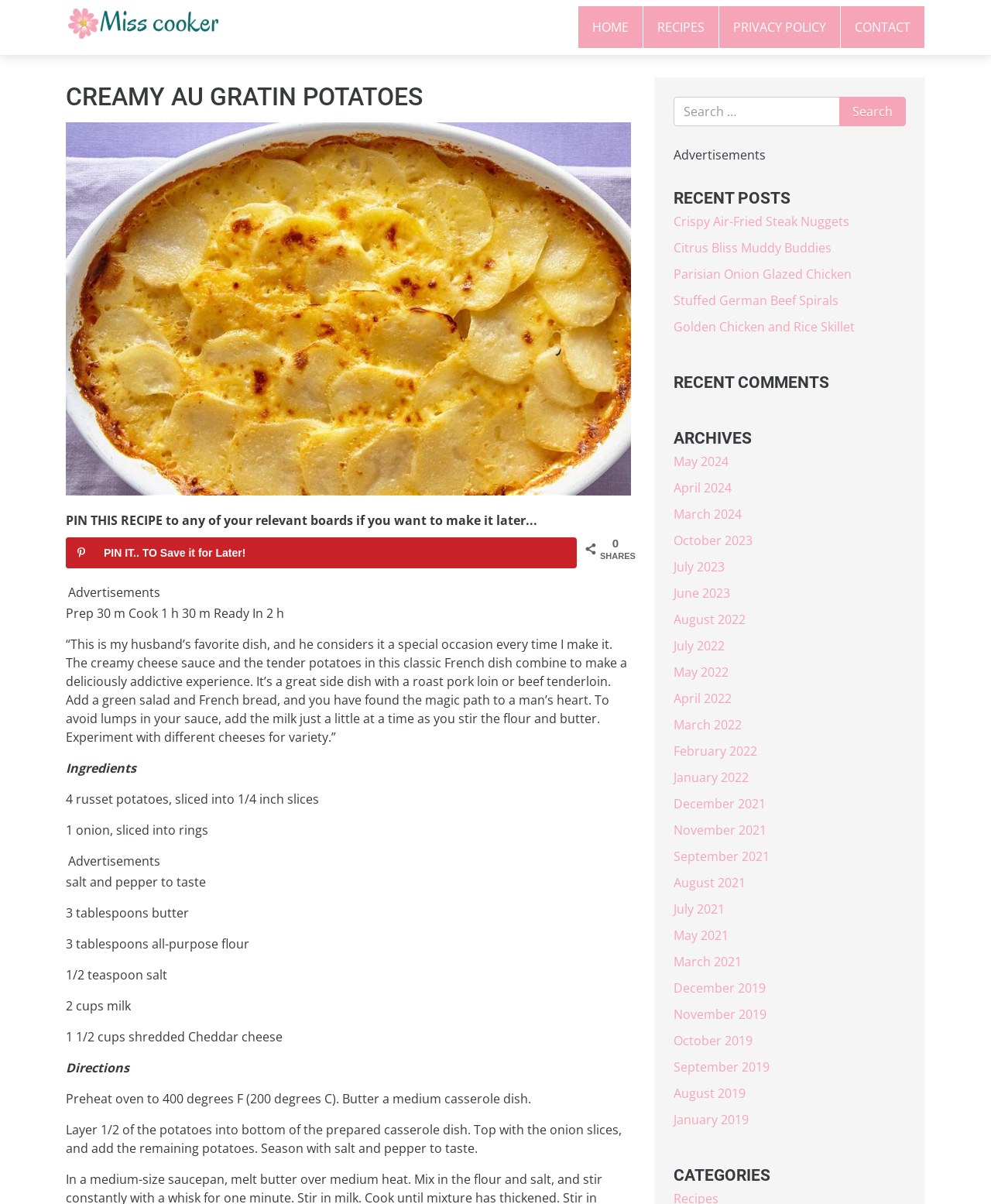What is the purpose of the 'Save to Pinterest' button?
Please give a well-detailed answer to the question.

The 'Save to Pinterest' button is located below the image and has a tooltip 'PIN IT.. TO Save it for Later!', which suggests that its purpose is to allow users to save the recipe to their Pinterest account for later use.